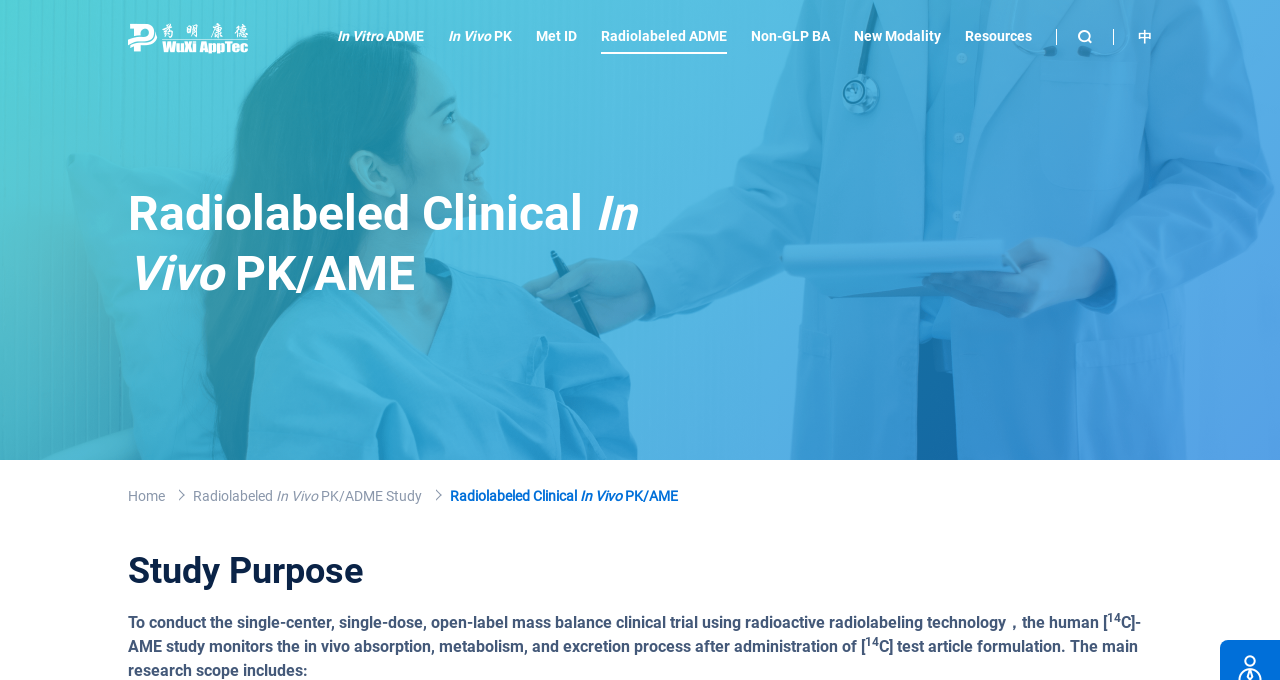Provide the bounding box coordinates for the specified HTML element described in this description: "Radiolabeled In Vivo PK/ADME Study". The coordinates should be four float numbers ranging from 0 to 1, in the format [left, top, right, bottom].

[0.14, 0.714, 0.341, 0.746]